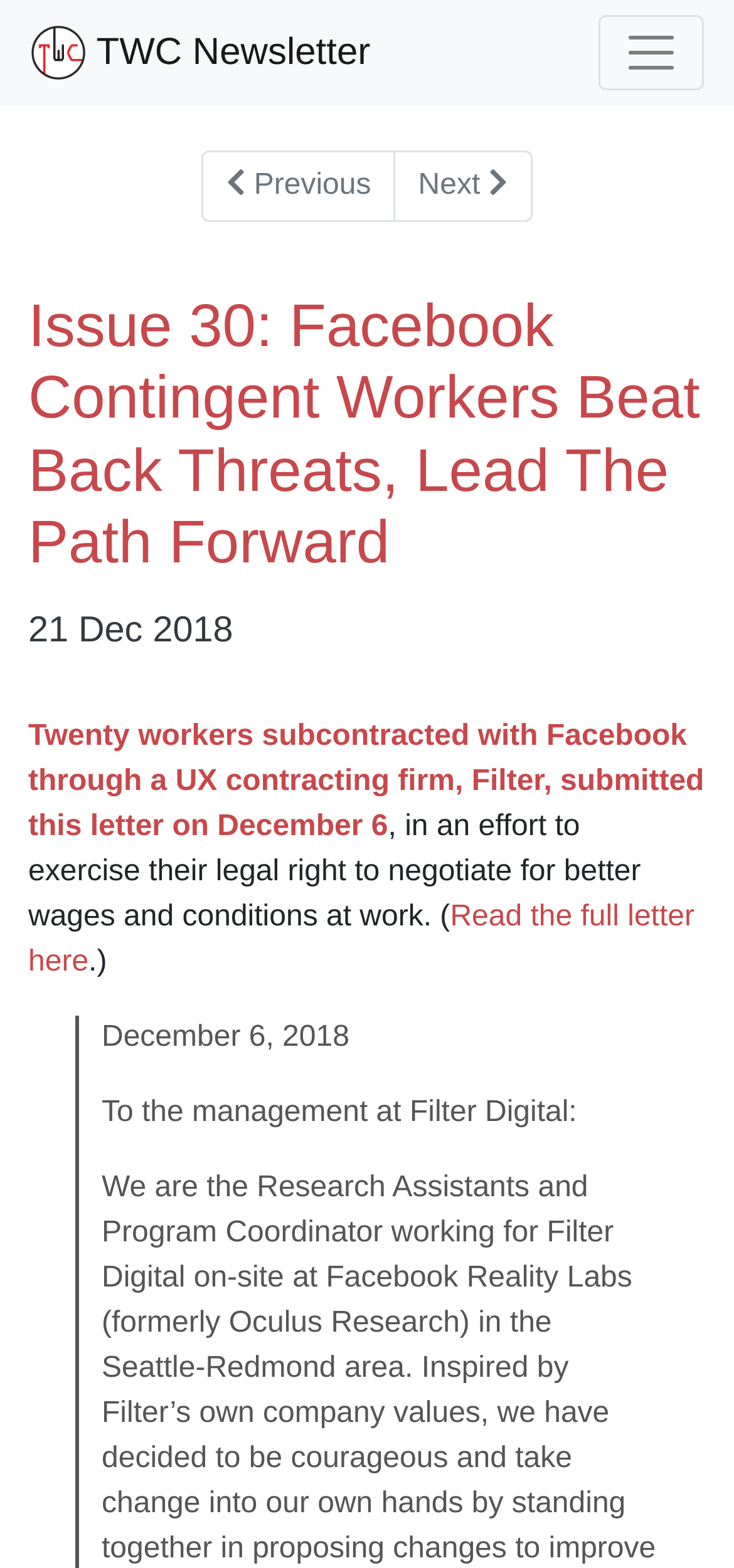Provide the bounding box coordinates of the UI element this sentence describes: "TWC Newsletter".

[0.041, 0.01, 0.505, 0.058]